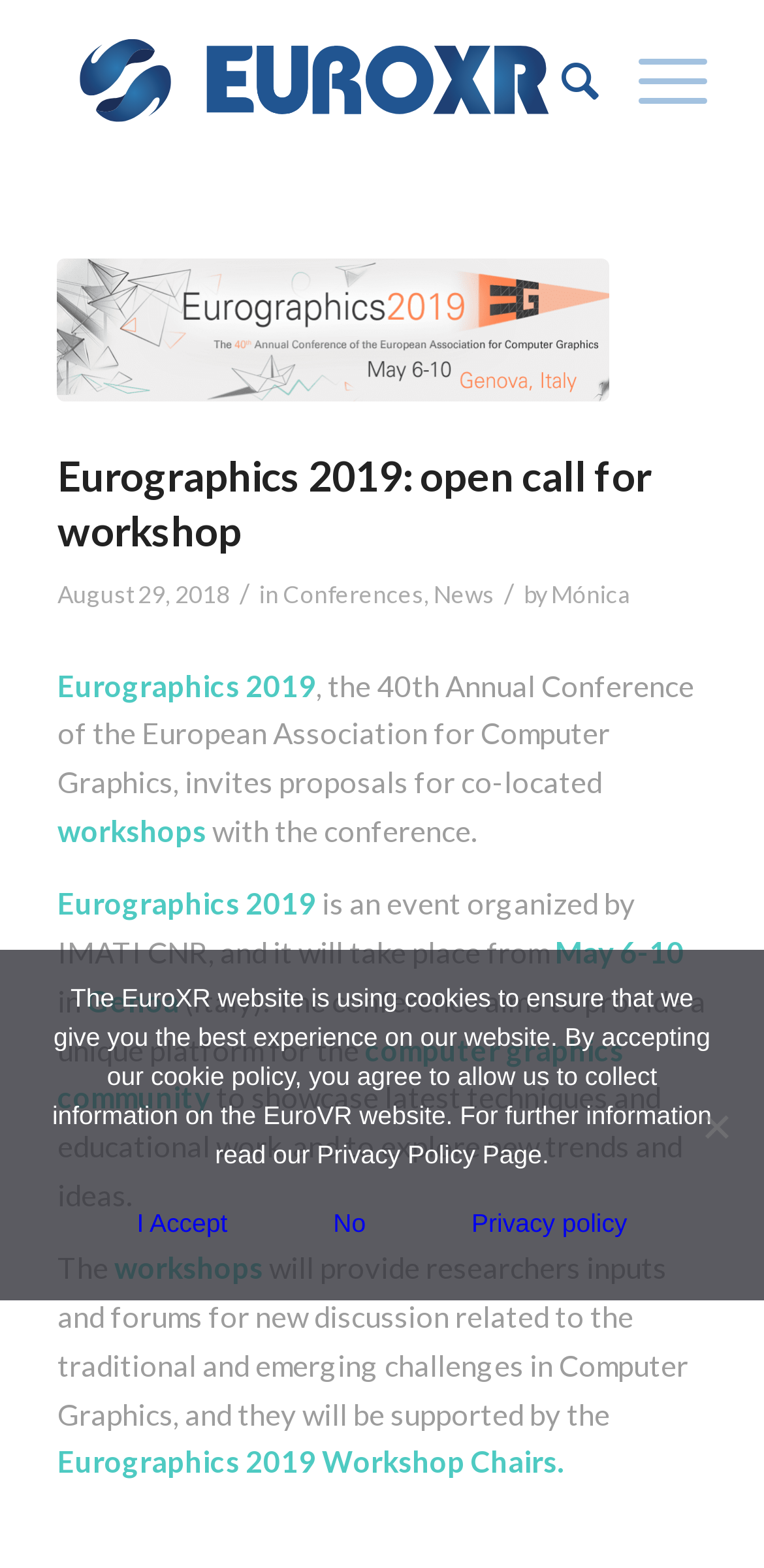Please find the bounding box coordinates of the element that you should click to achieve the following instruction: "Click the EuroXR Logo". The coordinates should be presented as four float numbers between 0 and 1: [left, top, right, bottom].

[0.075, 0.001, 0.755, 0.101]